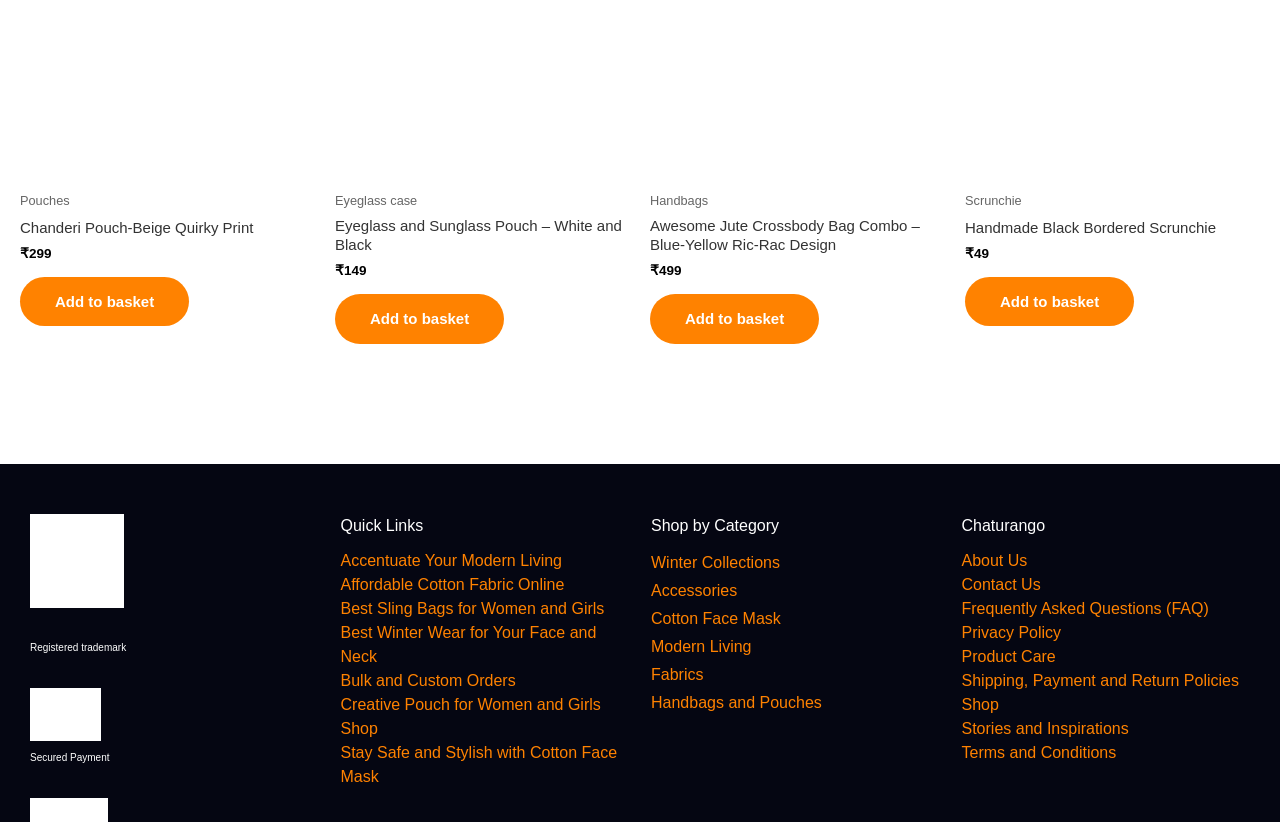Show the bounding box coordinates for the HTML element described as: "Handmade Black Bordered Scrunchie".

[0.754, 0.265, 0.984, 0.298]